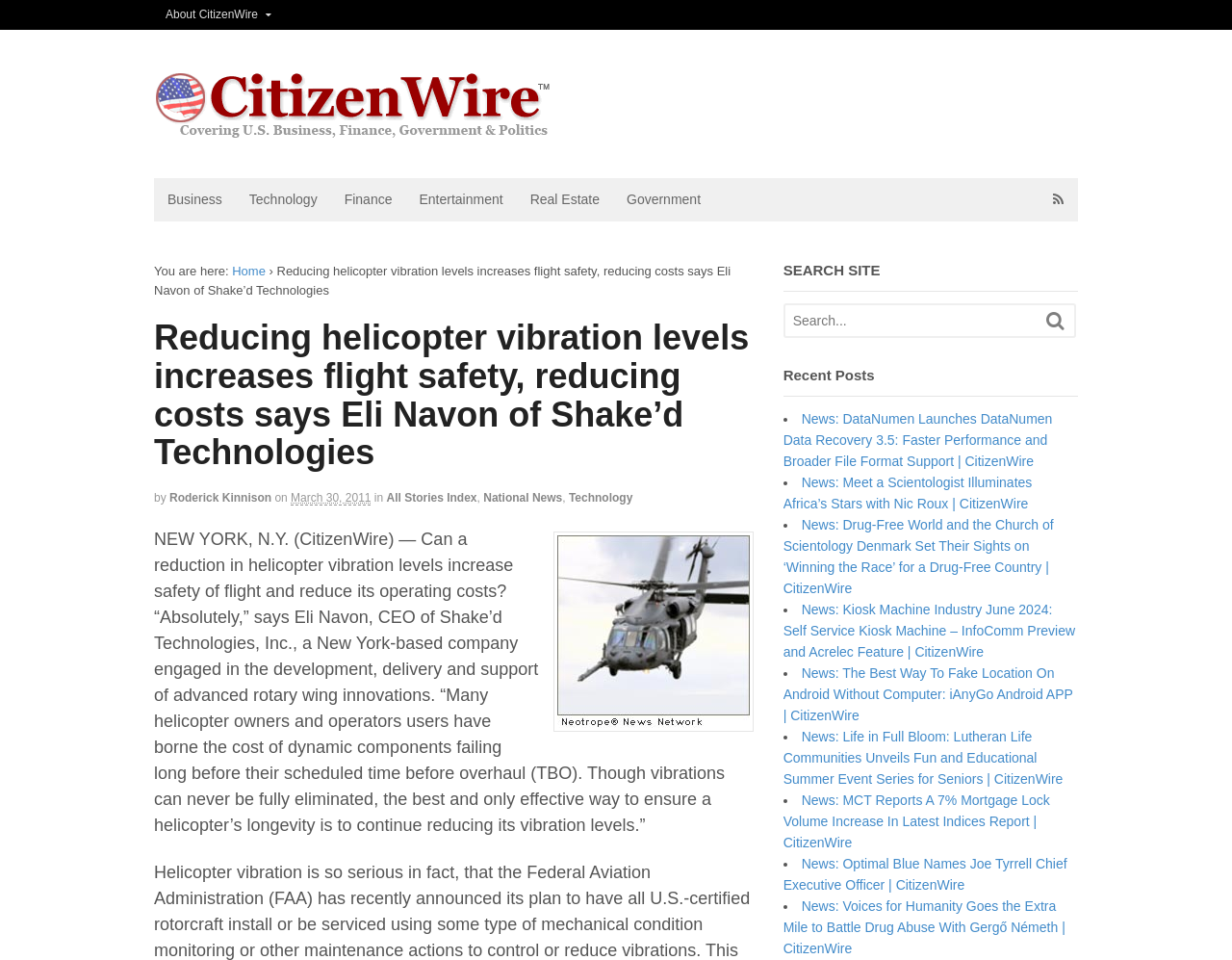Find the bounding box coordinates of the element's region that should be clicked in order to follow the given instruction: "Click on the 'Technology' category link". The coordinates should consist of four float numbers between 0 and 1, i.e., [left, top, right, bottom].

[0.462, 0.511, 0.514, 0.525]